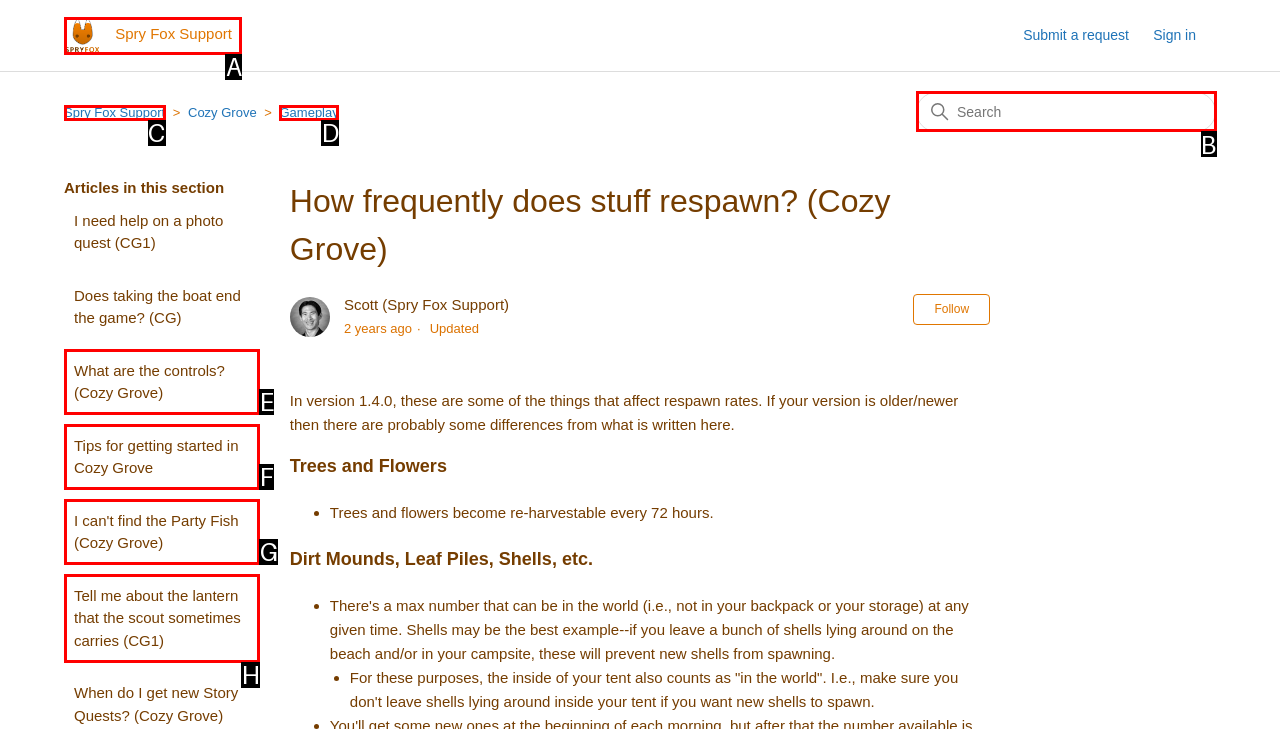Identify the correct lettered option to click in order to perform this task: Search for help topics. Respond with the letter.

B